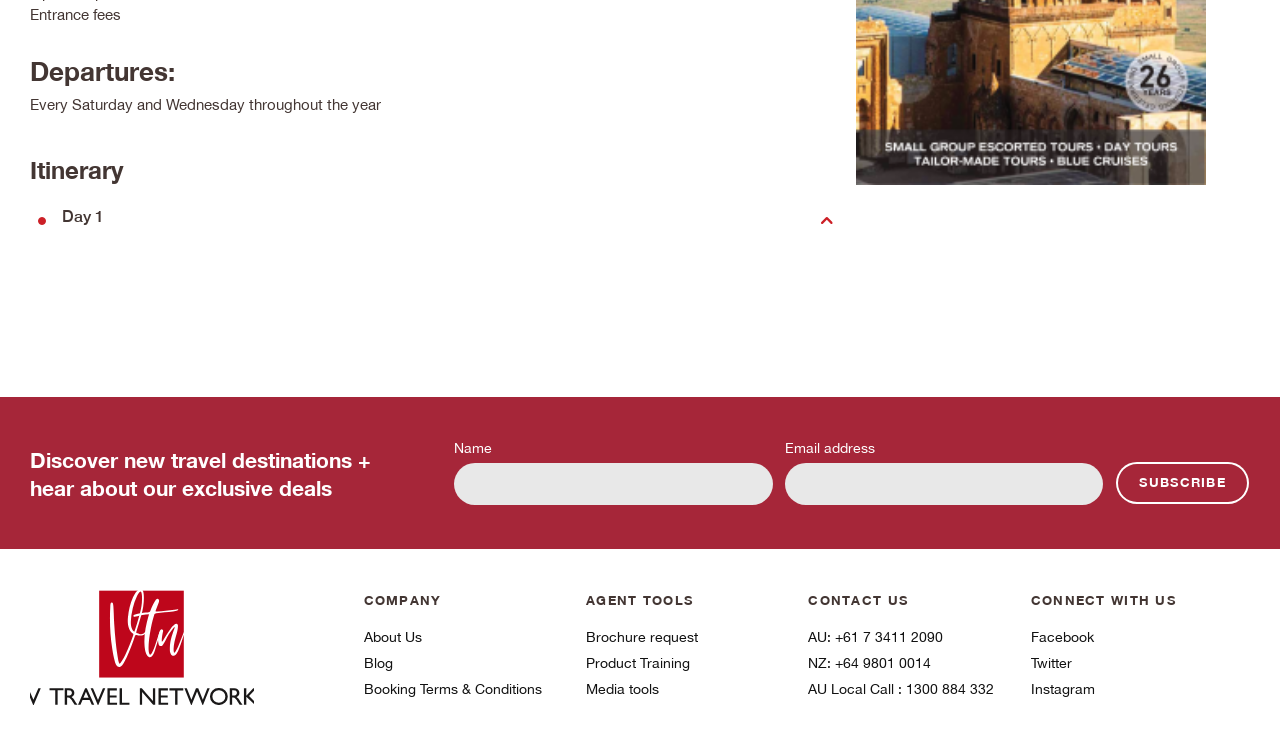Determine the bounding box coordinates of the clickable region to follow the instruction: "View Booking Terms & Conditions".

[0.284, 0.912, 0.439, 0.94]